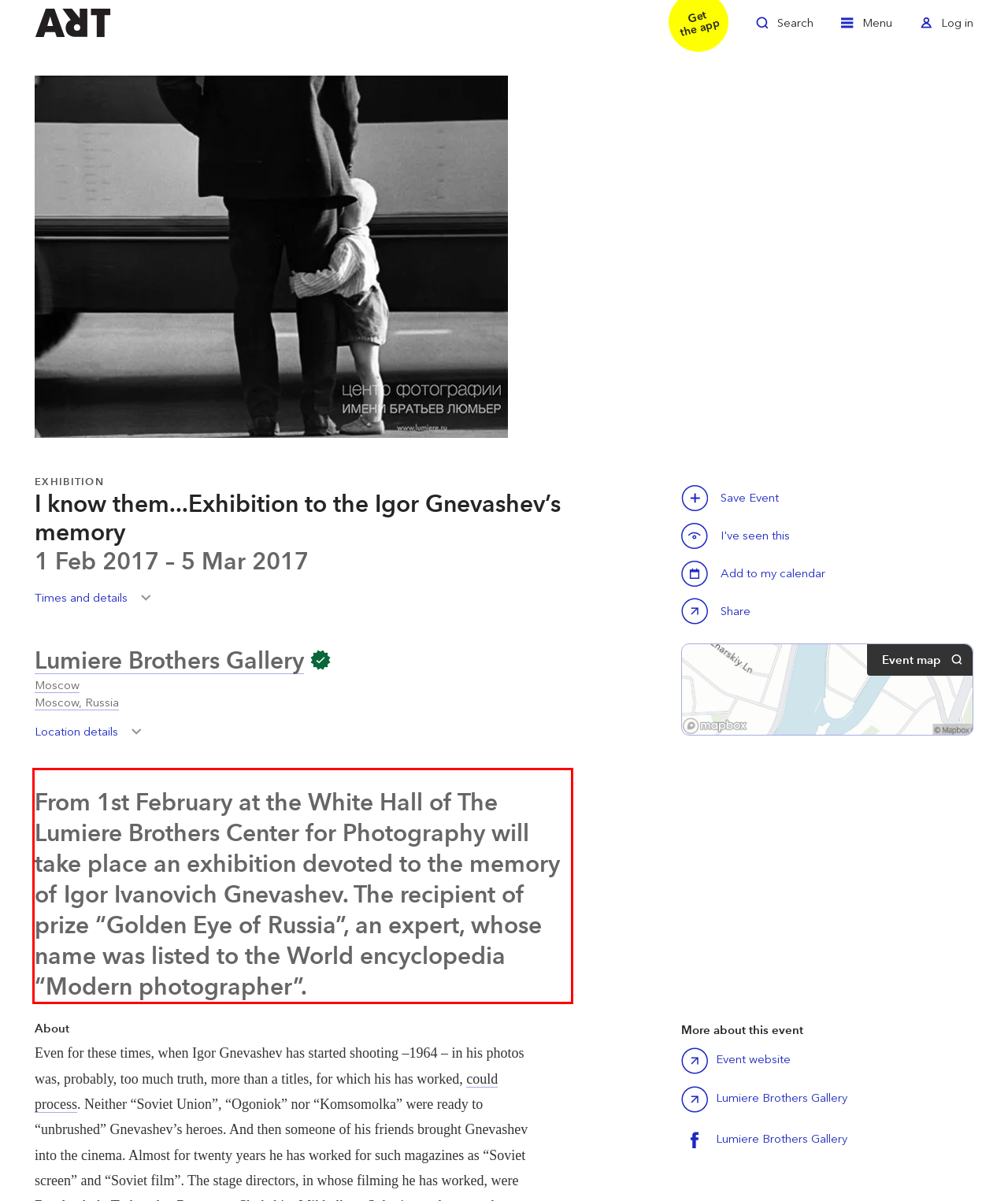Review the screenshot of the webpage and recognize the text inside the red rectangle bounding box. Provide the extracted text content.

From 1st February at the White Hall of The Lumiere Brothers Center for Photography will take place an exhibition devoted to the memory of Igor Ivanovich Gnevashev. The recipient of prize “Golden Eye of Russia”, an expert, whose name was listed to the World encyclopedia “Modern photographer”.